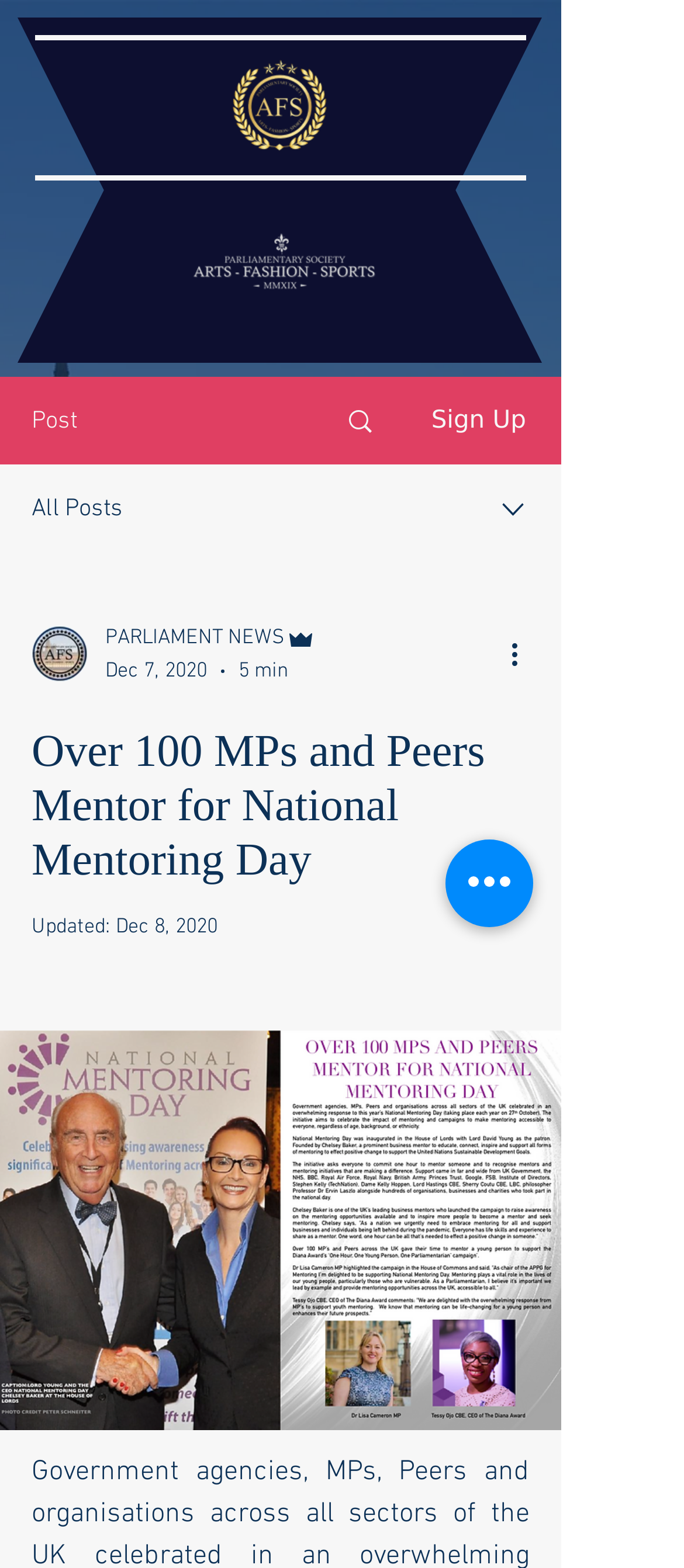Calculate the bounding box coordinates for the UI element based on the following description: "Search". Ensure the coordinates are four float numbers between 0 and 1, i.e., [left, top, right, bottom].

[0.466, 0.241, 0.589, 0.295]